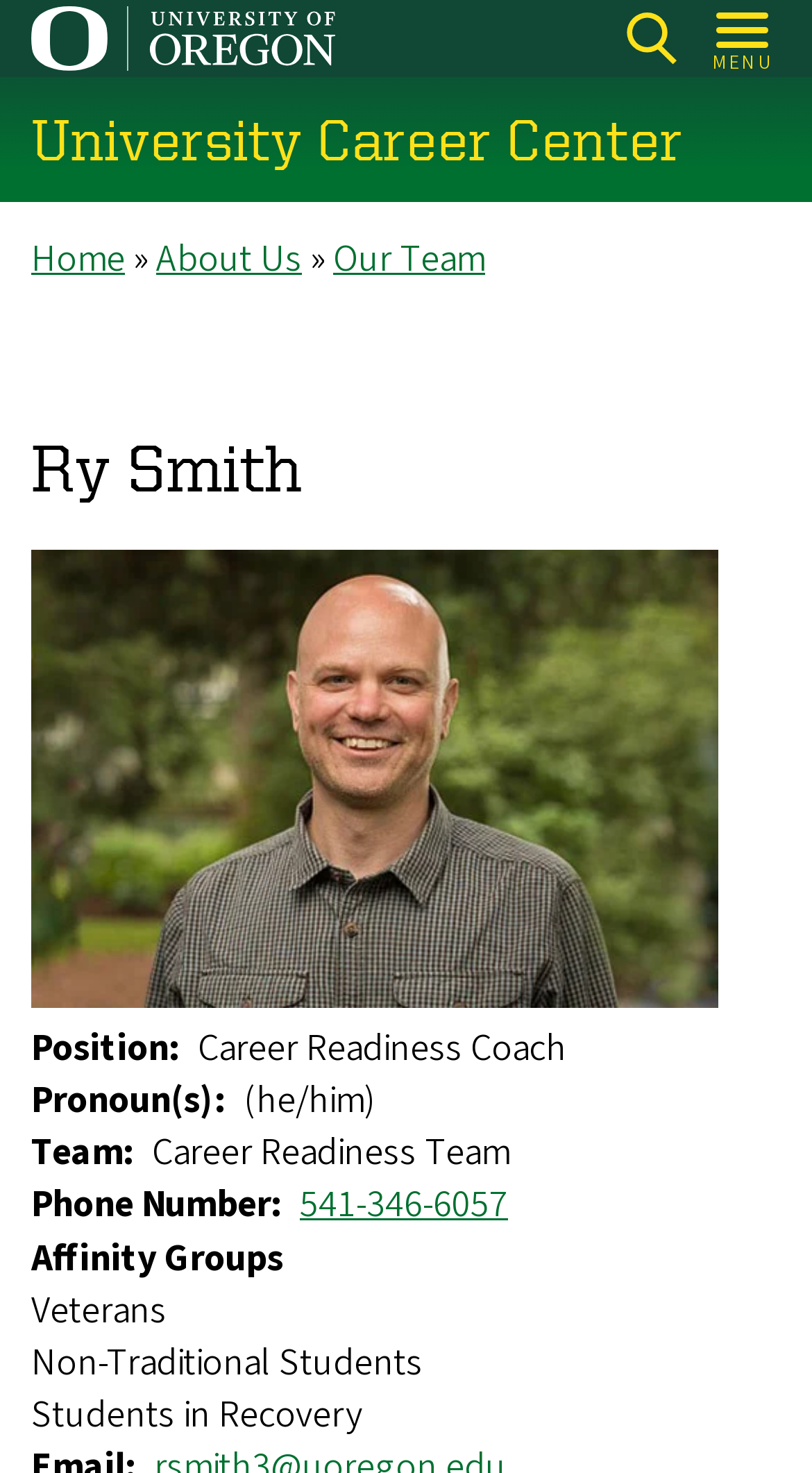What is the phone number of Ry Smith?
Give a one-word or short phrase answer based on the image.

541-346-6057